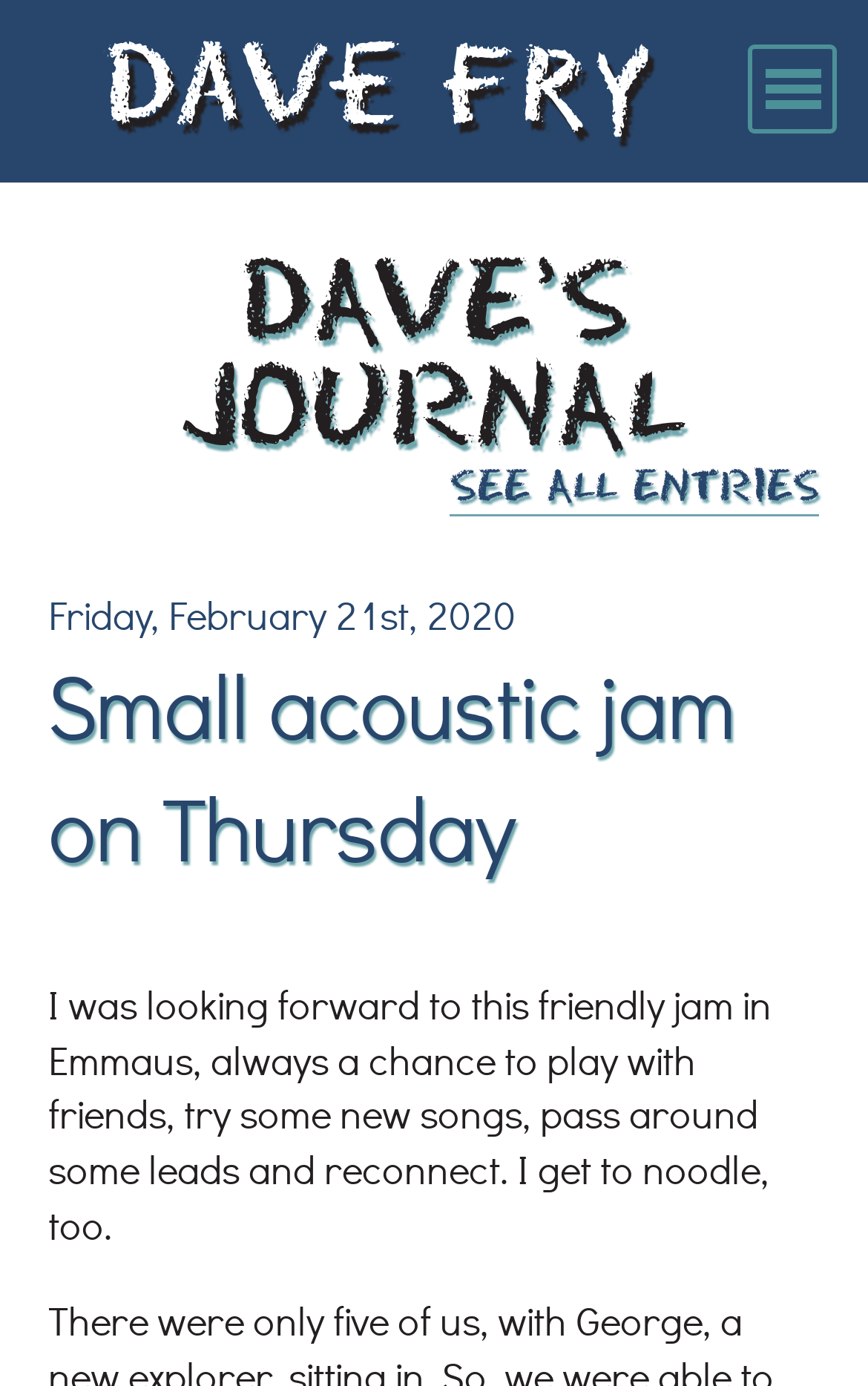Using the image as a reference, answer the following question in as much detail as possible:
How many links are there in the main menu?

The main menu is located at the top of the webpage, and it contains links such as 'Home', 'Journal', 'Schedule', 'Bio', 'Programs', 'Recordings', 'Videos', 'Way Back Photos', 'Kids’ Pix', 'Support', and 'Contact'. By counting these links, we can determine that there are 11 links in the main menu.